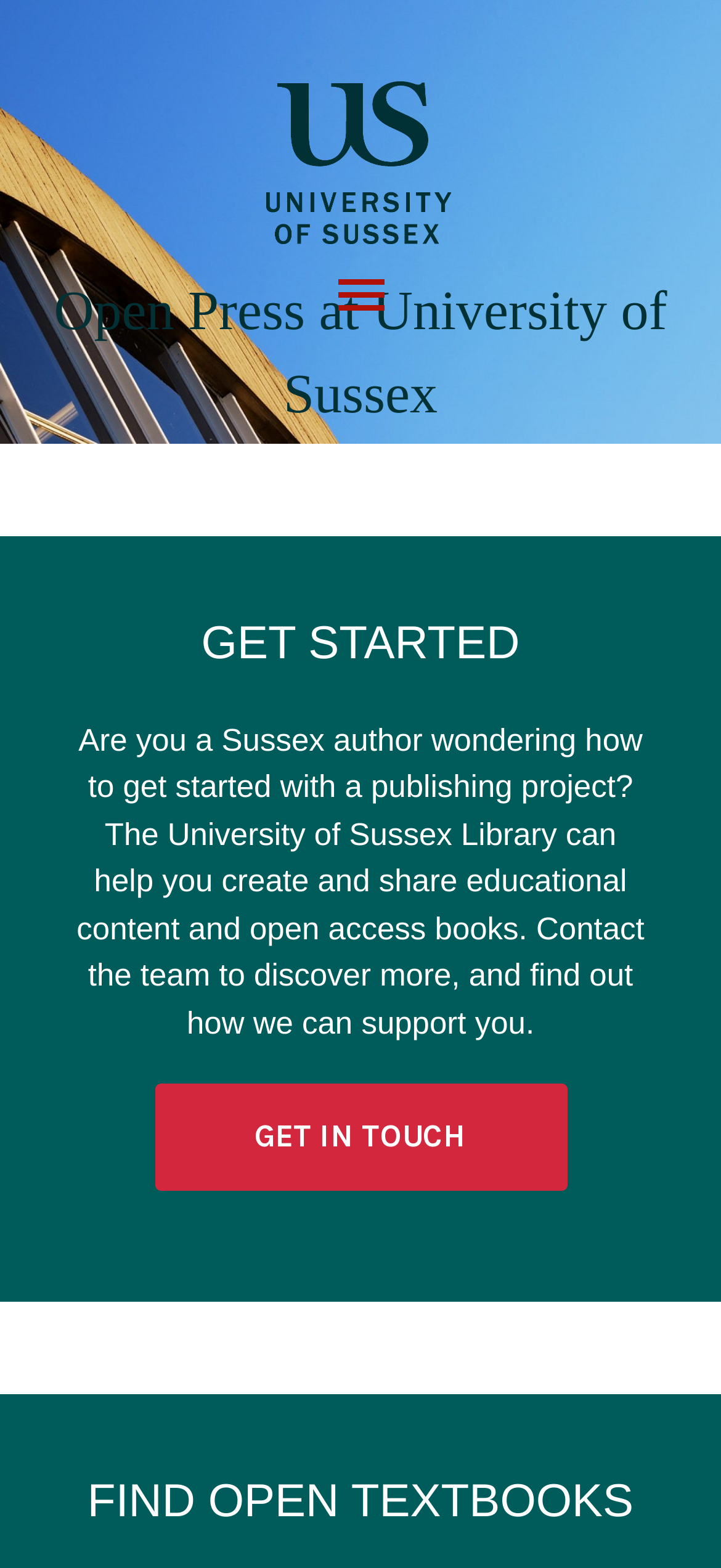How can authors get started with a publishing project?
Answer the question with as much detail as you can, using the image as a reference.

According to the webpage, authors can get started with a publishing project by contacting the team, as stated in the text 'Contact the team to discover more, and find out how we can support you.'